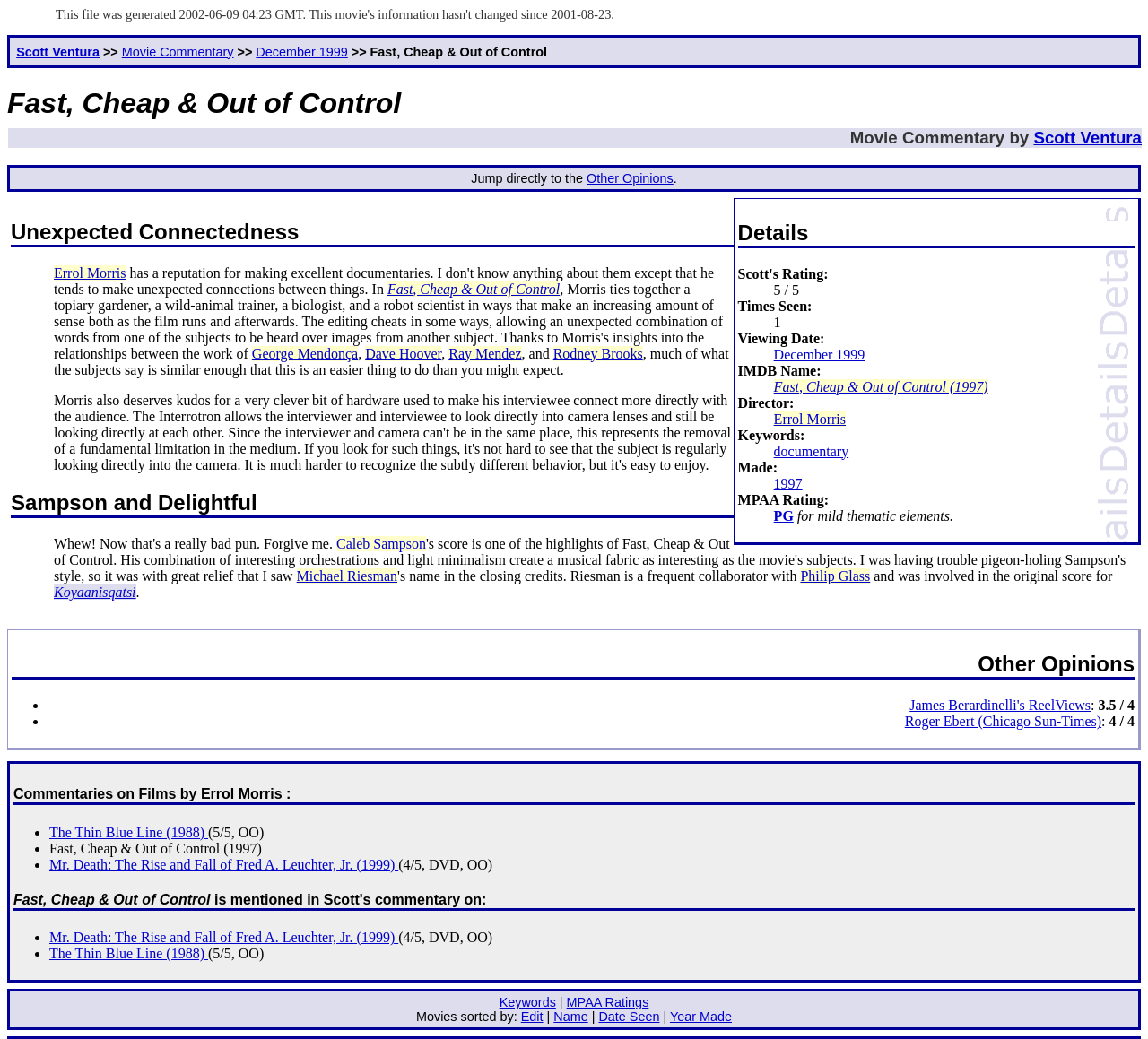Could you highlight the region that needs to be clicked to execute the instruction: "Jump to other opinions"?

[0.511, 0.165, 0.587, 0.179]